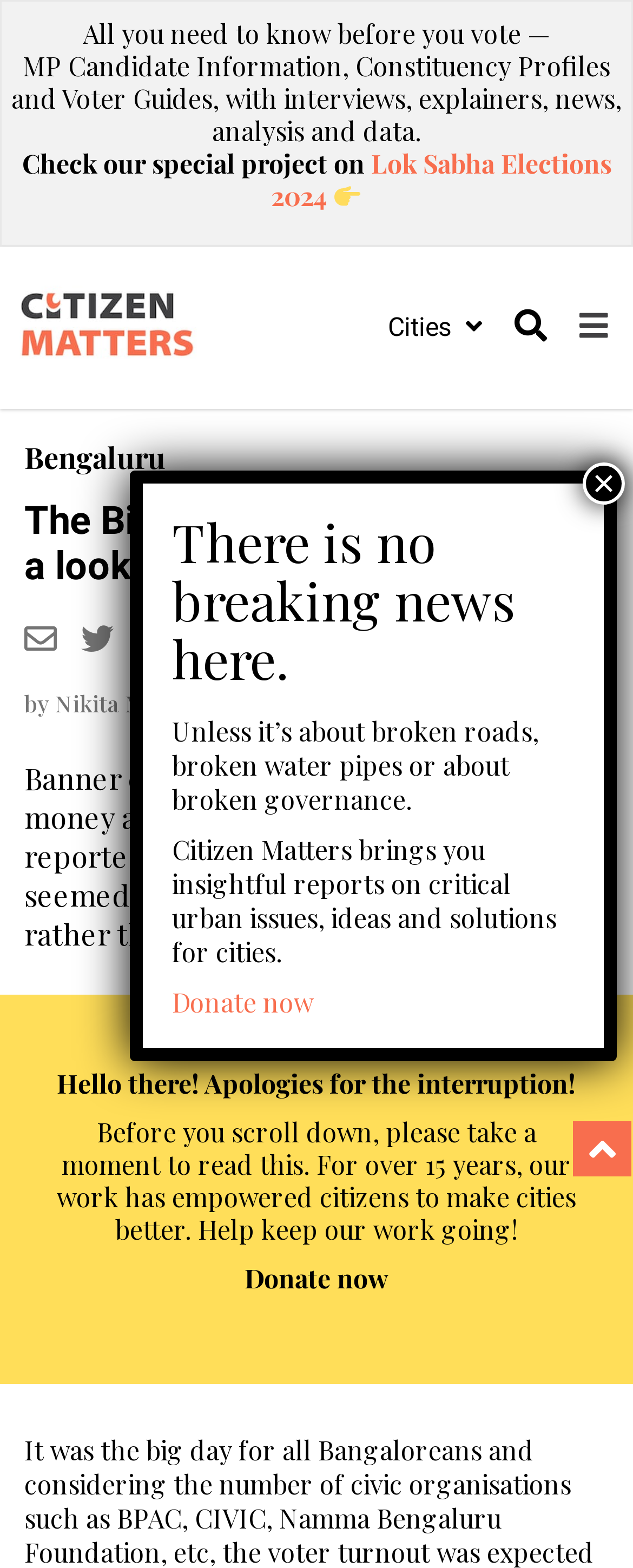Please answer the following query using a single word or phrase: 
What is the purpose of the 'Donate now' button?

To support Citizen Matters